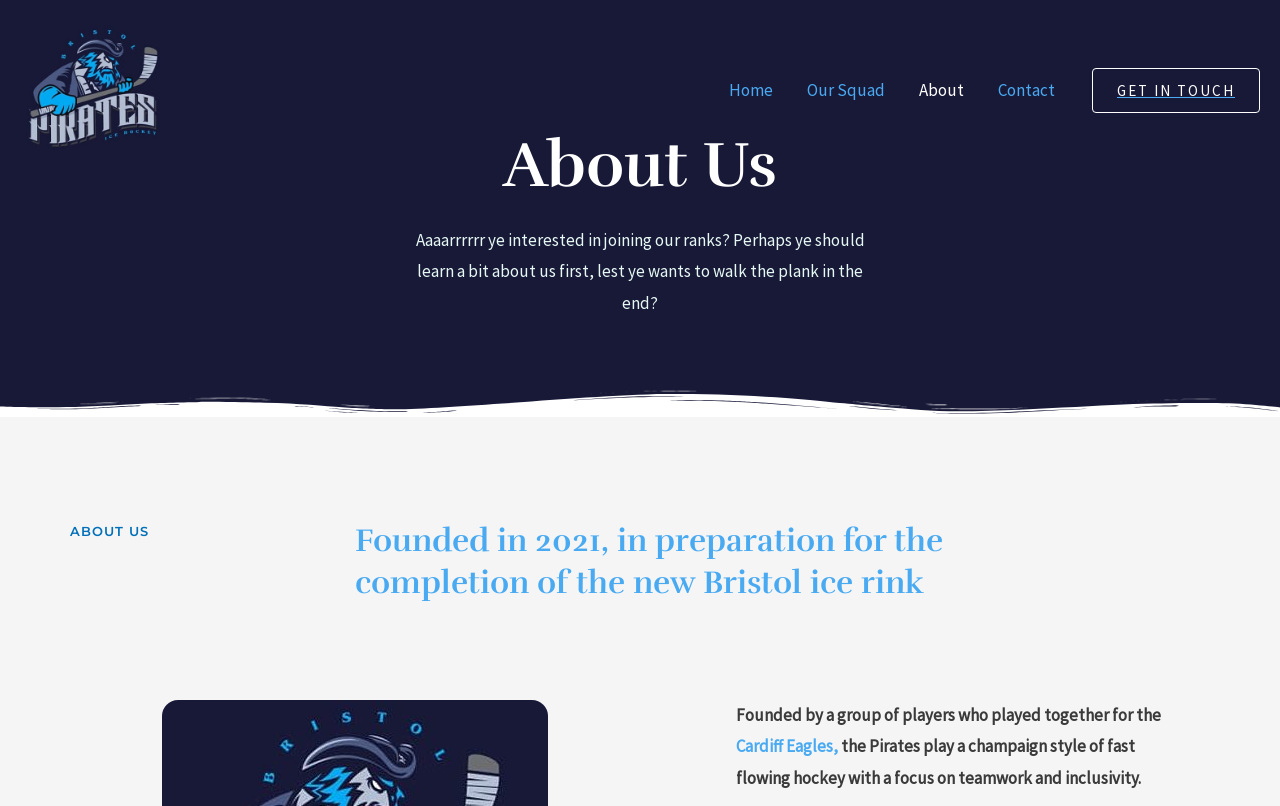Based on the element description, predict the bounding box coordinates (top-left x, top-left y, bottom-right x, bottom-right y) for the UI element in the screenshot: Get in touch

[0.853, 0.084, 0.984, 0.14]